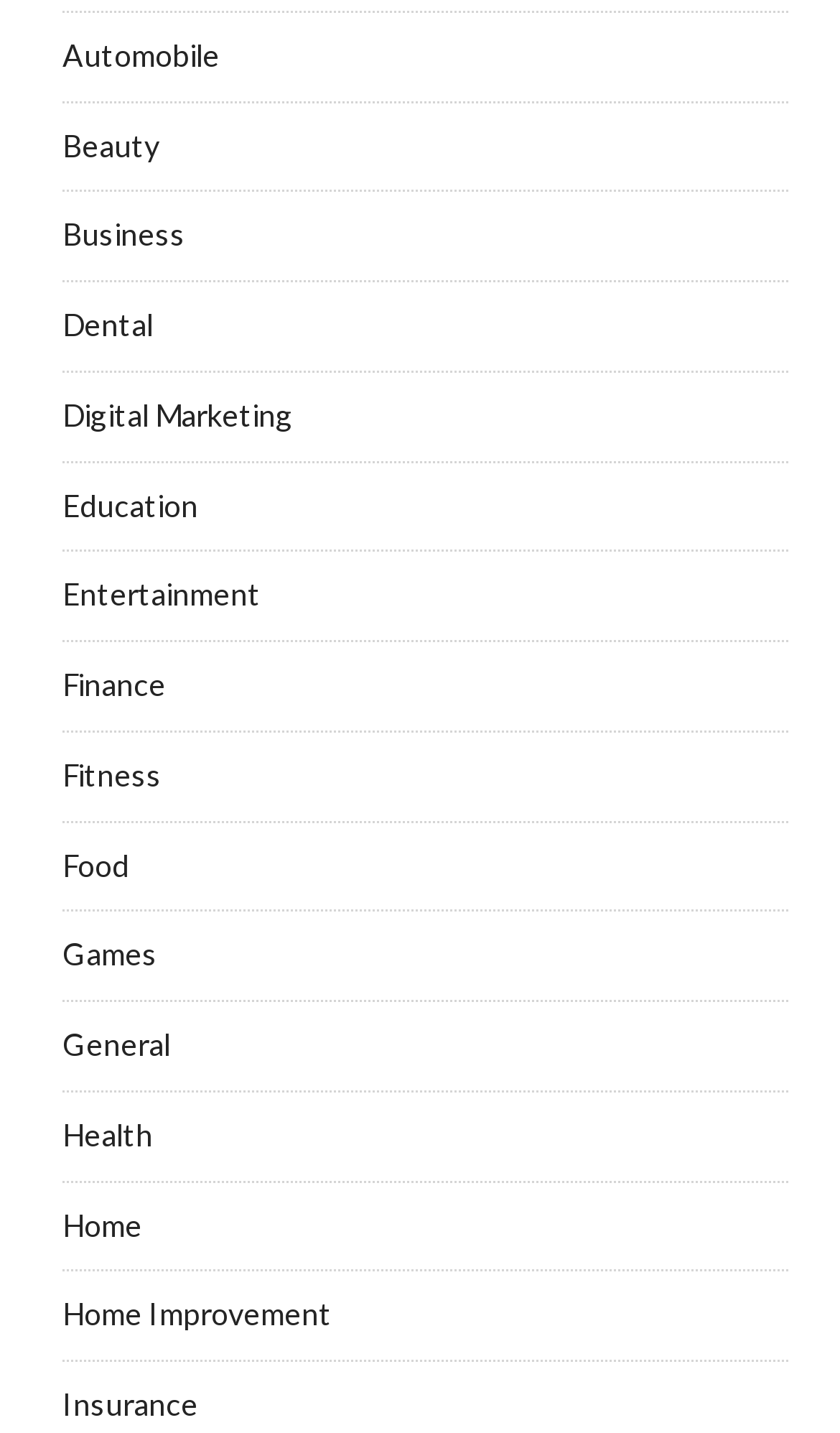Highlight the bounding box coordinates of the region I should click on to meet the following instruction: "Explore Digital Marketing".

[0.074, 0.277, 0.349, 0.302]